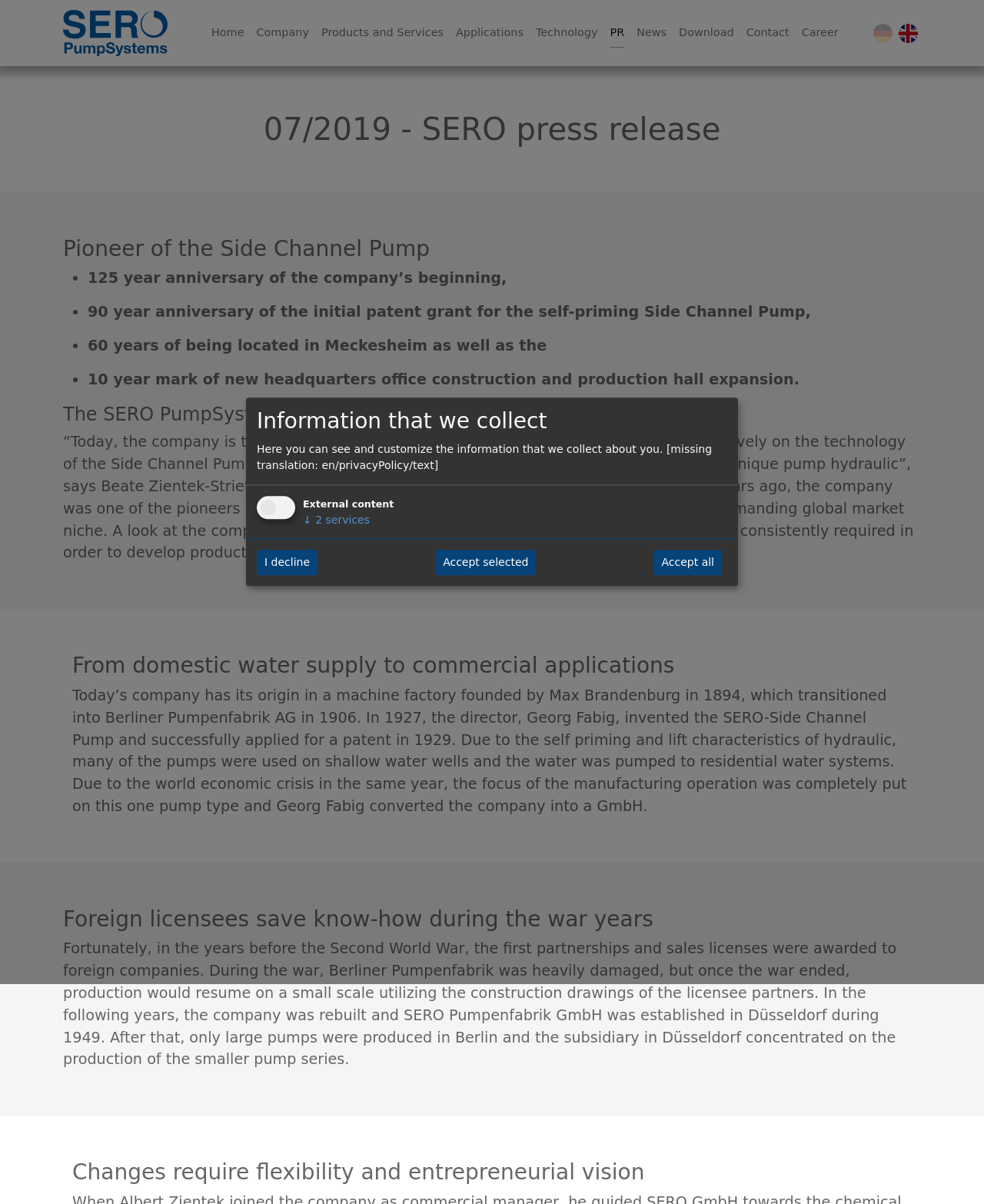Please provide the bounding box coordinates for the element that needs to be clicked to perform the instruction: "Click the link to Contact". The coordinates must consist of four float numbers between 0 and 1, formatted as [left, top, right, bottom].

[0.752, 0.015, 0.808, 0.039]